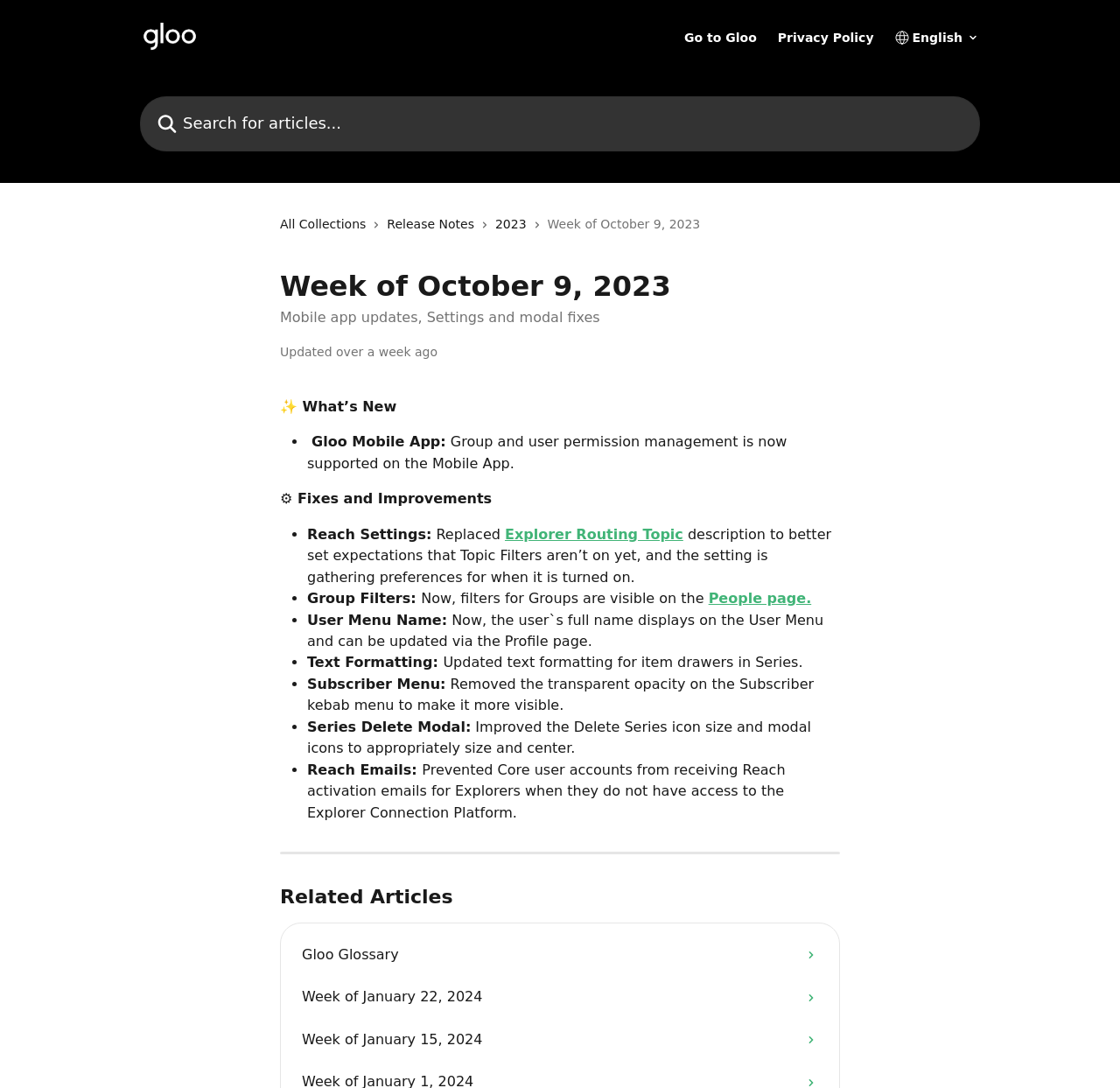Refer to the element description name="q" placeholder="Search for articles..." and identify the corresponding bounding box in the screenshot. Format the coordinates as (top-left x, top-left y, bottom-right x, bottom-right y) with values in the range of 0 to 1.

[0.125, 0.088, 0.875, 0.139]